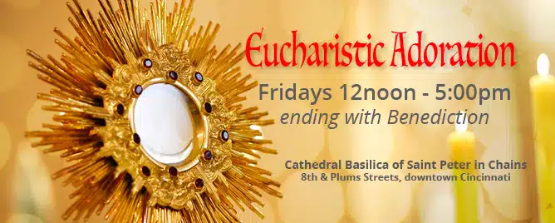Present an elaborate depiction of the scene captured in the image.

The image features a visually striking announcement for Eucharistic Adoration, emphasizing a period of devotion held at the Cathedral Basilica of Saint Peter in Chains. The text prominently states "Eucharistic Adoration" in elegant red lettering, capturing immediate attention. Below this, it details the schedule: "Fridays 12noon - 5:00pm, ending with Benediction," indicating a structured time for worship and reflection. The location is specified as the Cathedral Basilica of Saint Peter in Chains, situated at 8th & Plums Streets in downtown Cincinnati. A soft, warm background and decorative candles enhance the sacred atmosphere, inviting contemplation and participation in this meaningful spiritual practice.